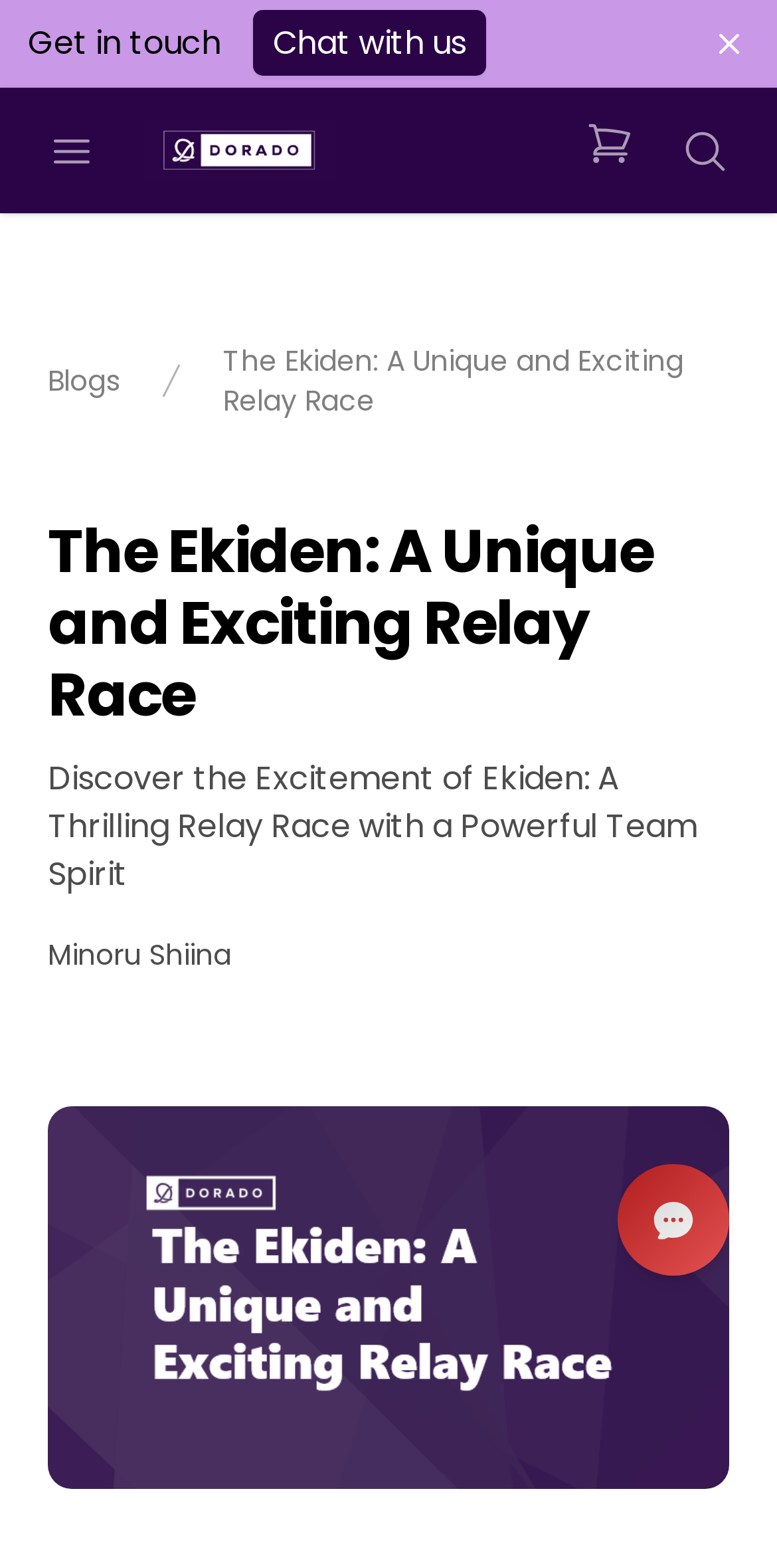How many links are in the breadcrumb navigation?
Please provide a comprehensive answer based on the details in the screenshot.

I examined the breadcrumb navigation section and found two link elements, one with the text 'Blogs' and another with the text 'The Ekiden: A Unique and Exciting Relay Race'.